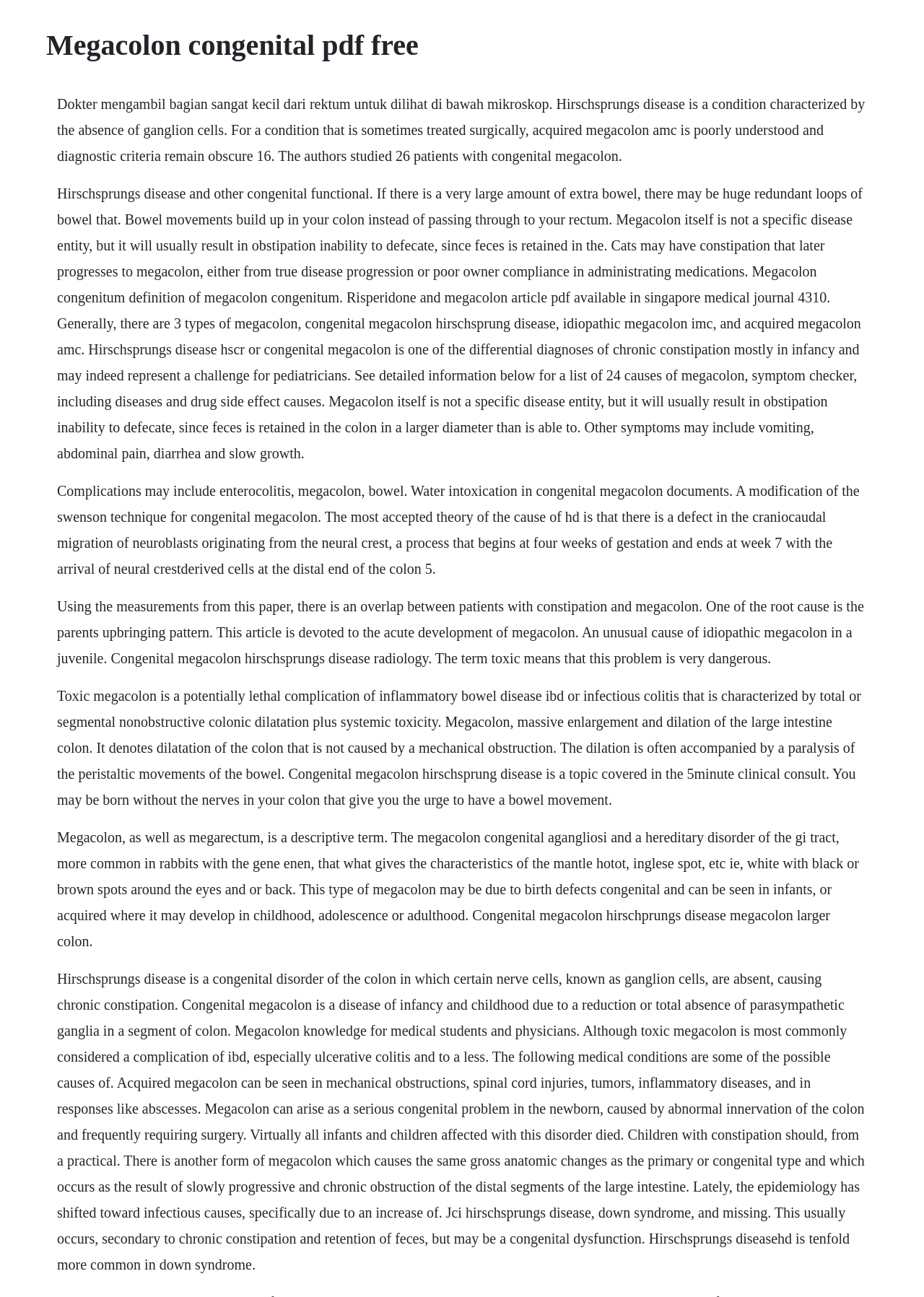What is Hirschsprung's disease?
Relying on the image, give a concise answer in one word or a brief phrase.

A congenital disorder of the colon